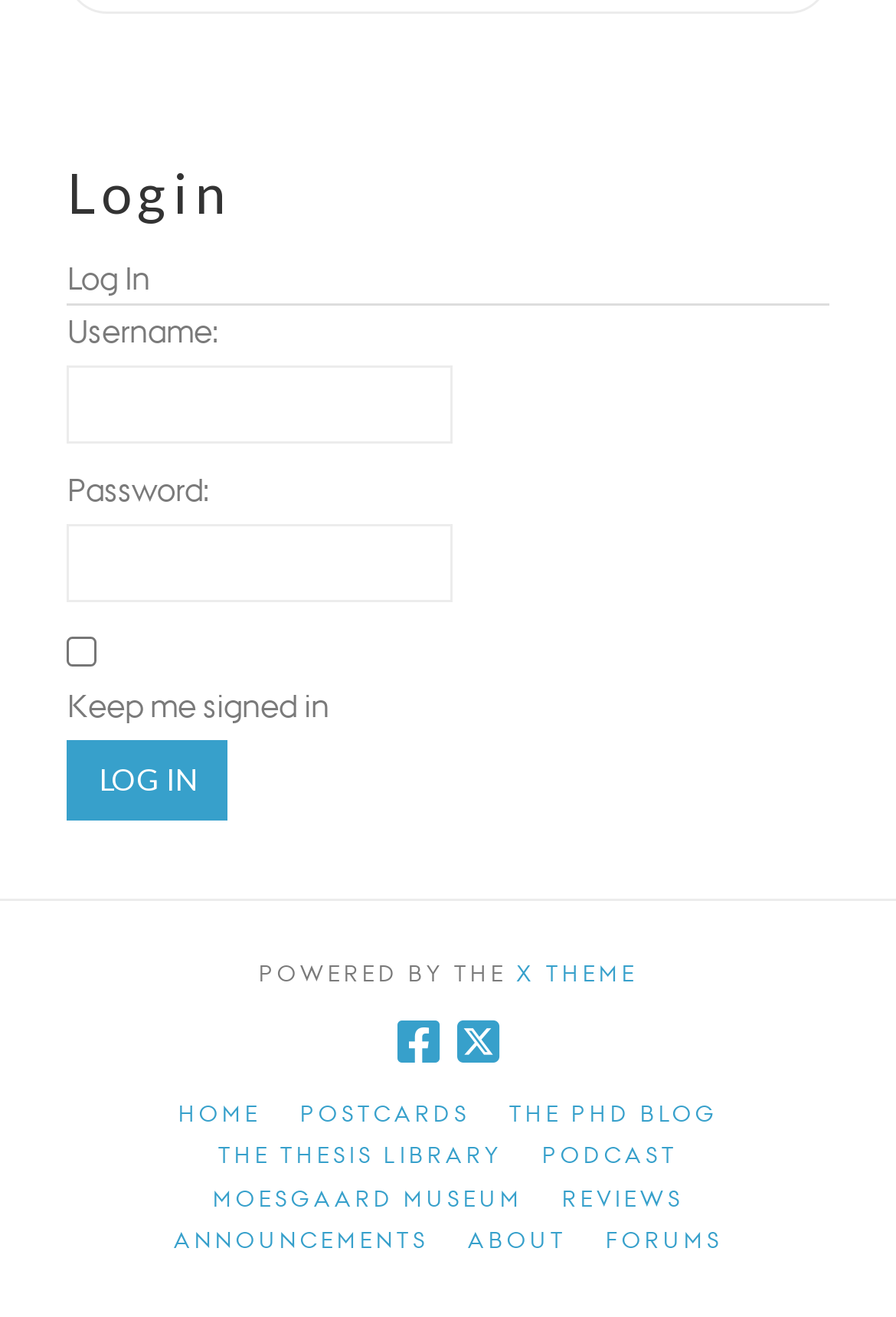Answer this question using a single word or a brief phrase:
How many navigation links are available?

9